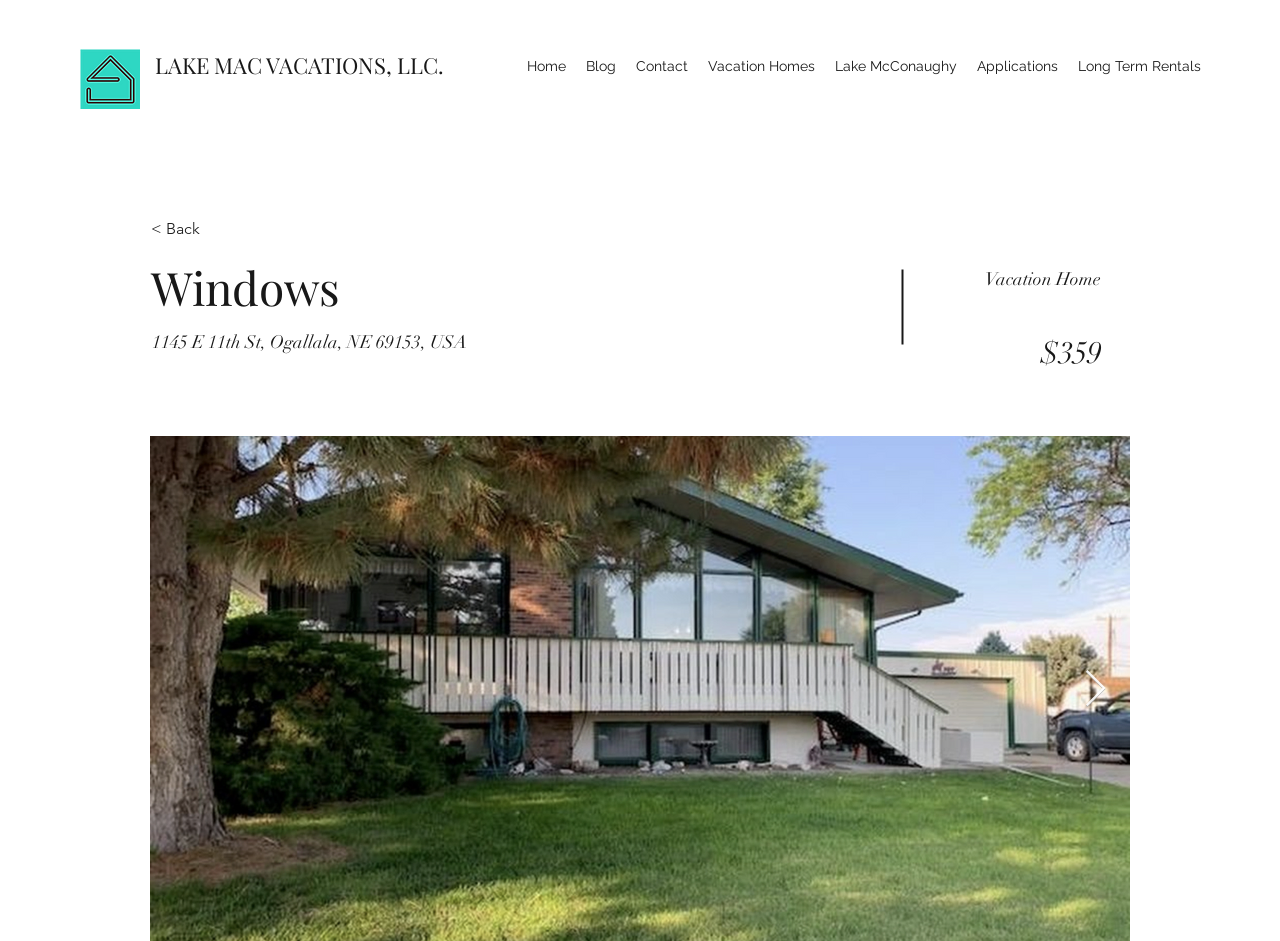Identify the bounding box coordinates of the specific part of the webpage to click to complete this instruction: "go to Home page".

[0.404, 0.054, 0.45, 0.086]